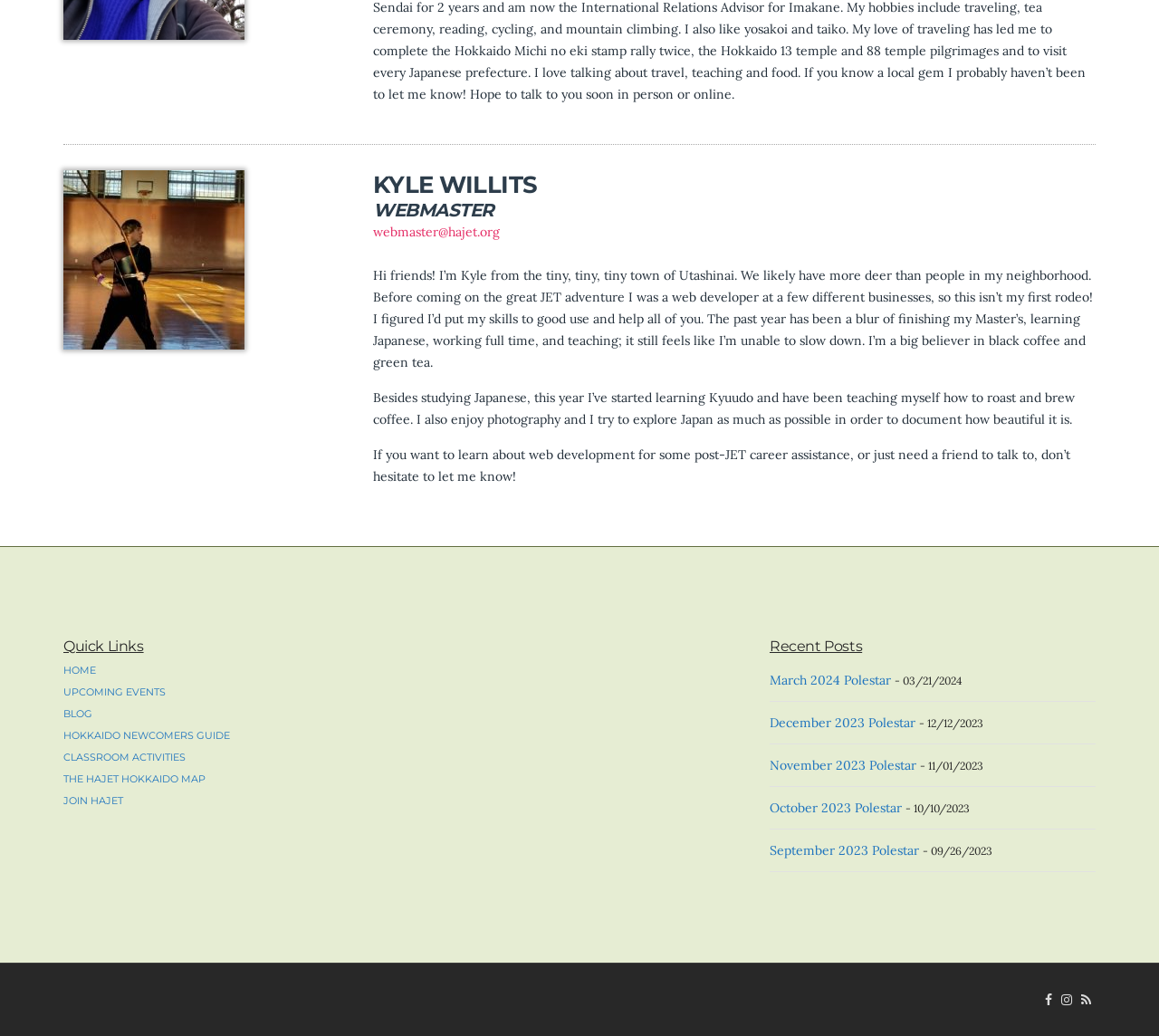Find the bounding box coordinates corresponding to the UI element with the description: "March 2024 Polestar". The coordinates should be formatted as [left, top, right, bottom], with values as floats between 0 and 1.

[0.664, 0.648, 0.769, 0.664]